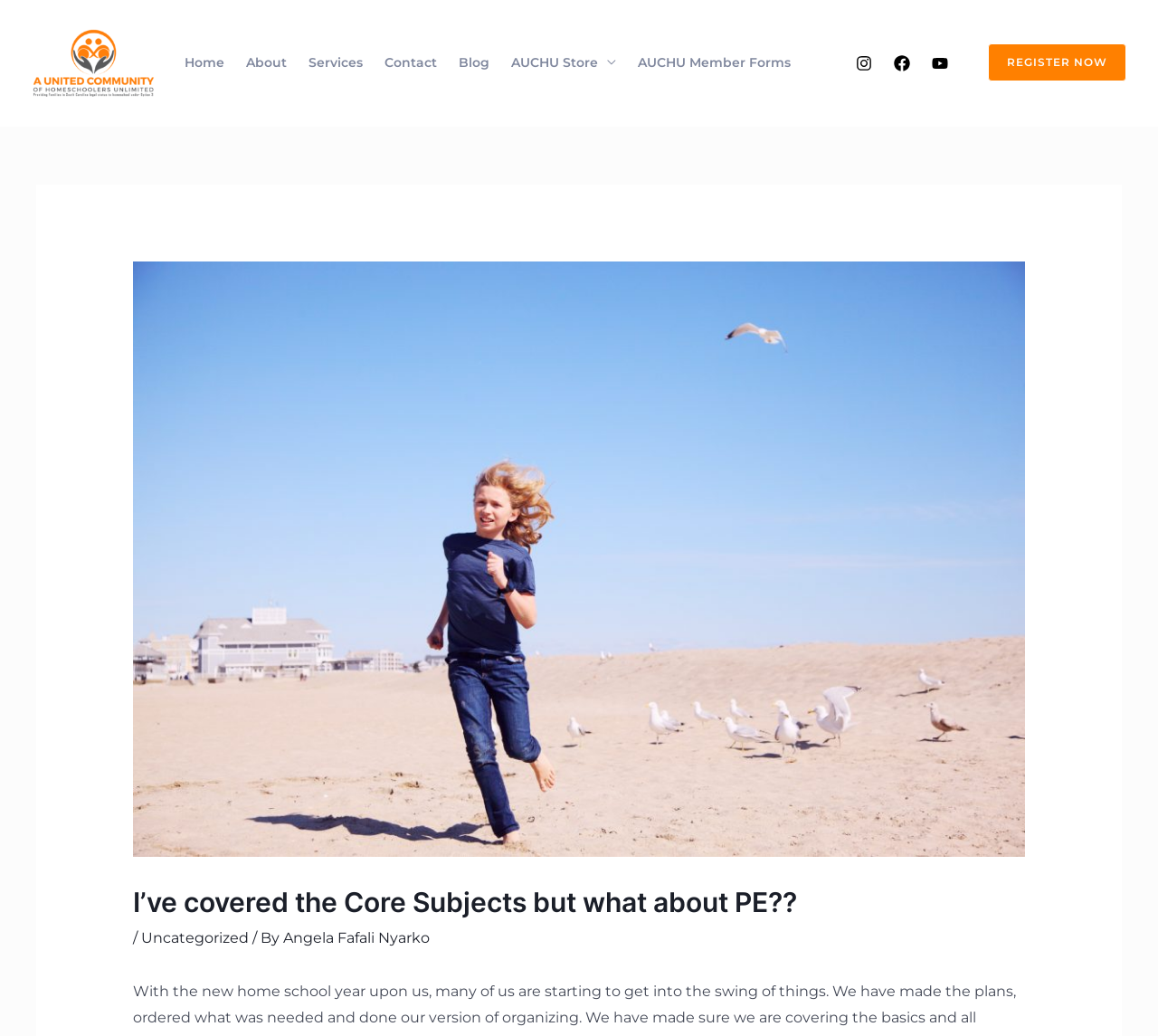Determine the bounding box coordinates of the area to click in order to meet this instruction: "Call the phone number".

None